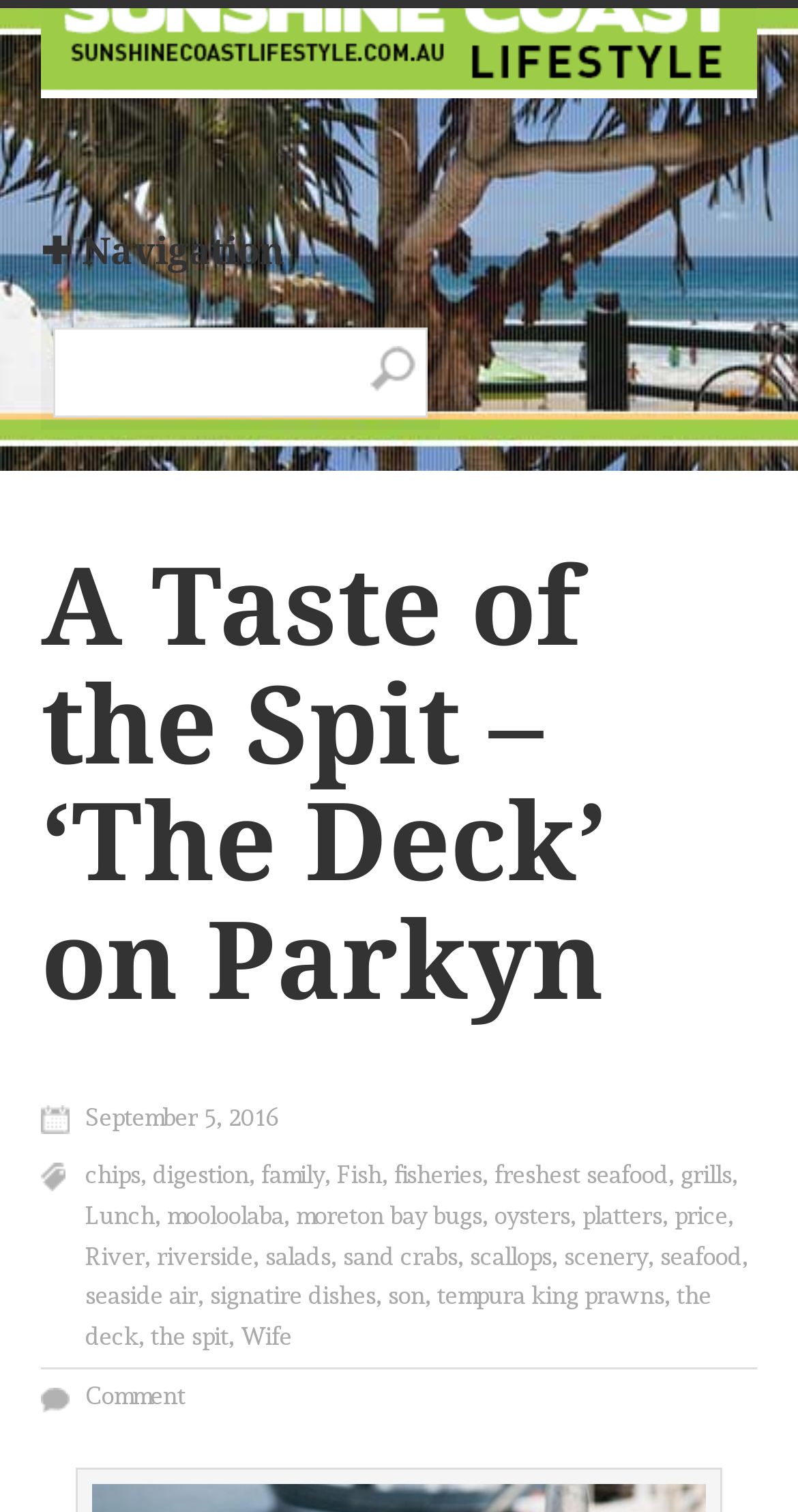Identify the bounding box coordinates of the clickable region necessary to fulfill the following instruction: "Enter text in the search box". The bounding box coordinates should be four float numbers between 0 and 1, i.e., [left, top, right, bottom].

[0.069, 0.218, 0.534, 0.275]